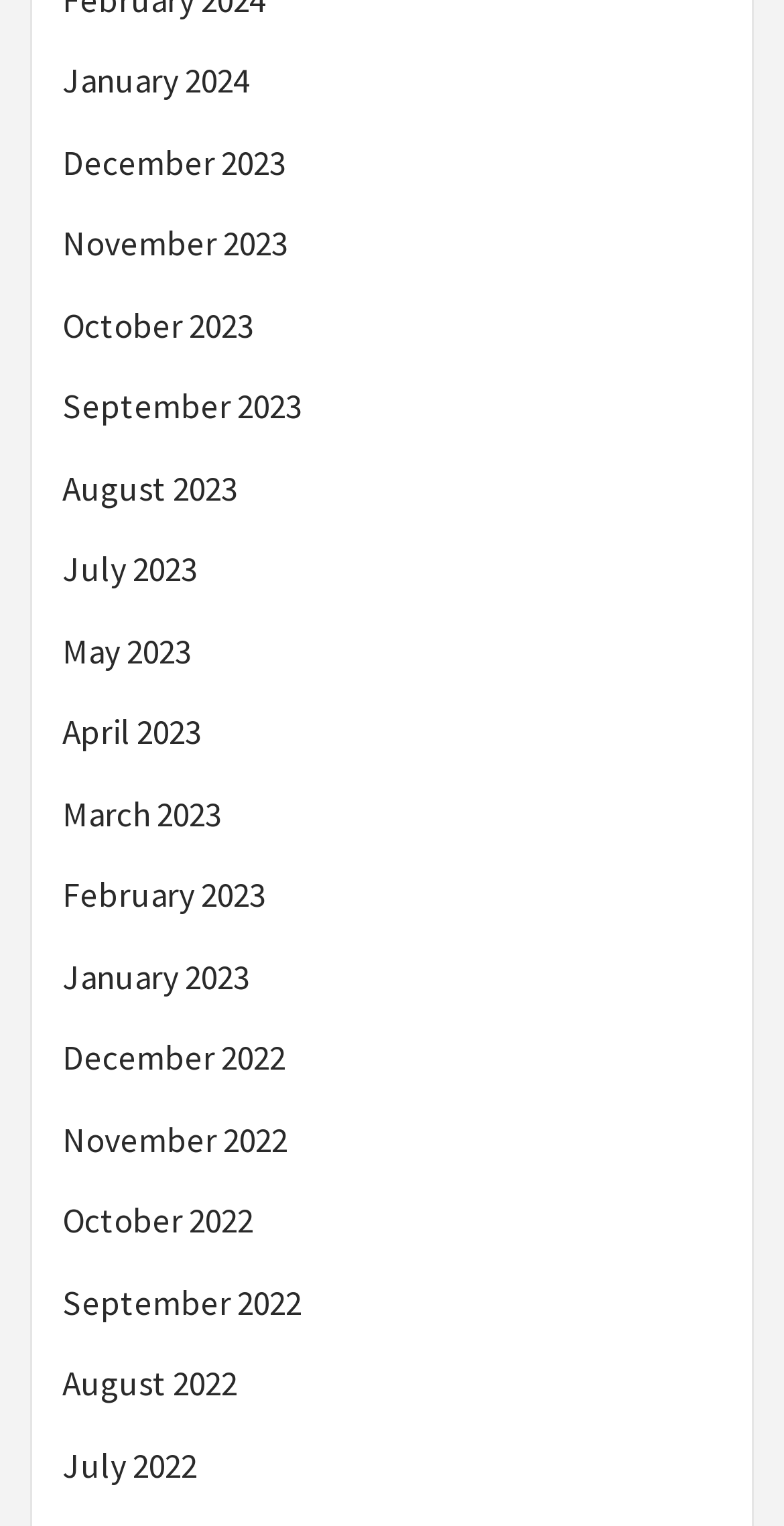Determine the bounding box for the UI element as described: "March 2023". The coordinates should be represented as four float numbers between 0 and 1, formatted as [left, top, right, bottom].

[0.079, 0.518, 0.921, 0.571]